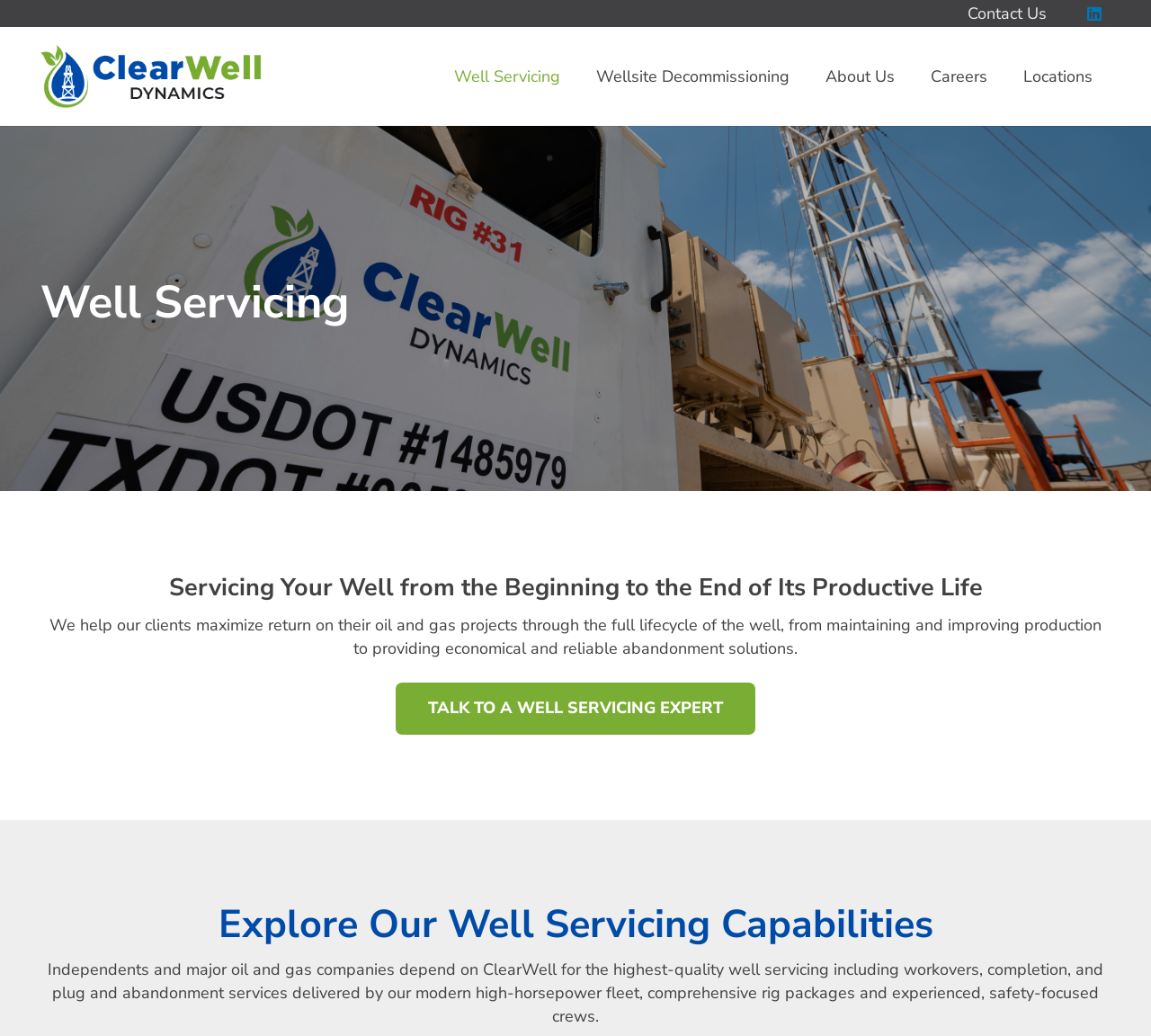Elaborate on the information and visuals displayed on the webpage.

The webpage is about Well Servicing by ClearWell. At the top left corner, there is a link to the ClearWell logo. Next to it, there are five links in a row, including "Well Servicing", "Wellsite Decommissioning", "About Us", "Careers", and "Locations". 

Below these links, there is a large background image that spans the entire width of the page. 

On top of this image, there is a heading that reads "Well Servicing" in a prominent position. Below this heading, there is a subheading that explains the company's well servicing capabilities, stating that they service wells from the beginning to the end of their productive life.

Following this subheading, there is a paragraph of text that summarizes the company's services, including maintaining and improving production, as well as providing economical and reliable abandonment solutions.

To the right of this paragraph, there is a call-to-action link that encourages users to "TALK TO A WELL SERVICING EXPERT". 

Further down the page, there is another heading that reads "Explore Our Well Servicing Capabilities". Below this heading, there is a block of text that describes the company's well servicing capabilities in more detail, including their modern high-horsepower fleet, comprehensive rig packages, and experienced crews.